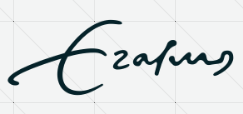What does the logo serve as on the webpage?
Please provide a comprehensive answer based on the visual information in the image.

The logo is positioned prominently within the webpage and serves as a visual anchor for visitors, reflecting the institution's identity and providing a sense of familiarity and cohesion.